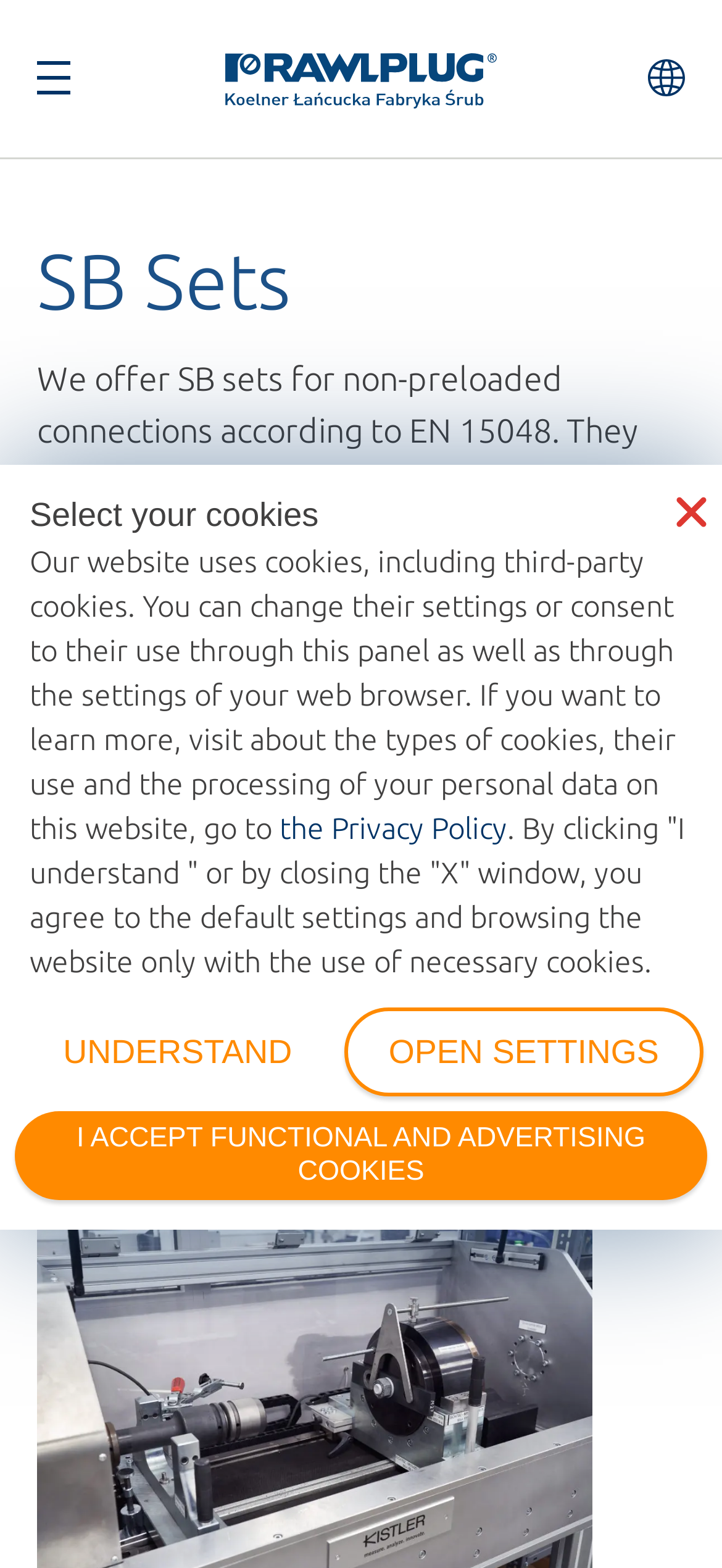Specify the bounding box coordinates of the area to click in order to execute this command: 'Read manual in Polish'. The coordinates should consist of four float numbers ranging from 0 to 1, and should be formatted as [left, top, right, bottom].

[0.782, 0.442, 0.833, 0.465]